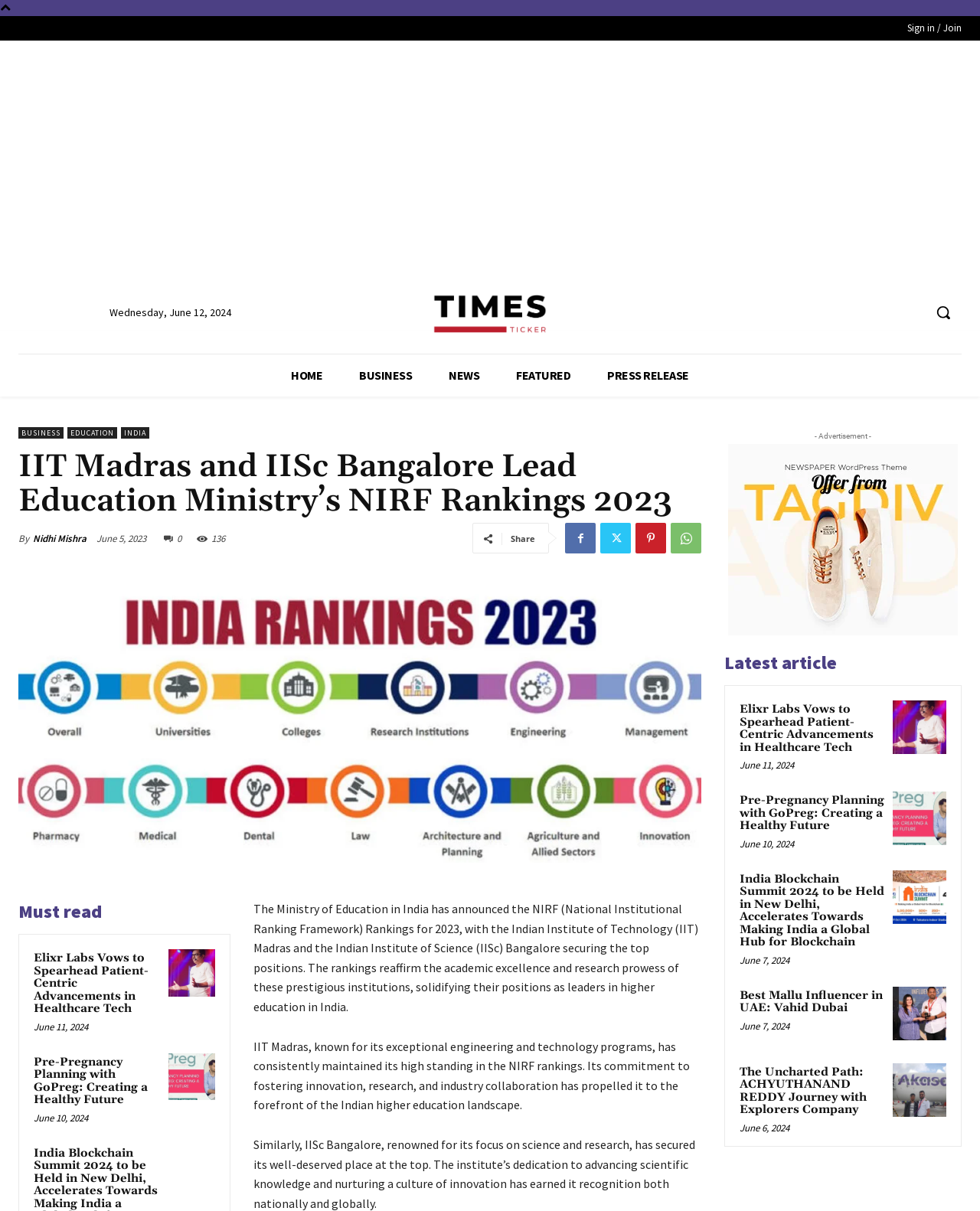How many articles are listed under the 'Latest article' section?
Please provide a comprehensive answer to the question based on the webpage screenshot.

The 'Latest article' section lists five articles, including 'Elixr Labs Vows to Spearhead Patient-Centric Advancements in Healthcare Tech', 'Pre-Pregnancy Planning with GoPreg: Creating a Healthy Future', and three others.